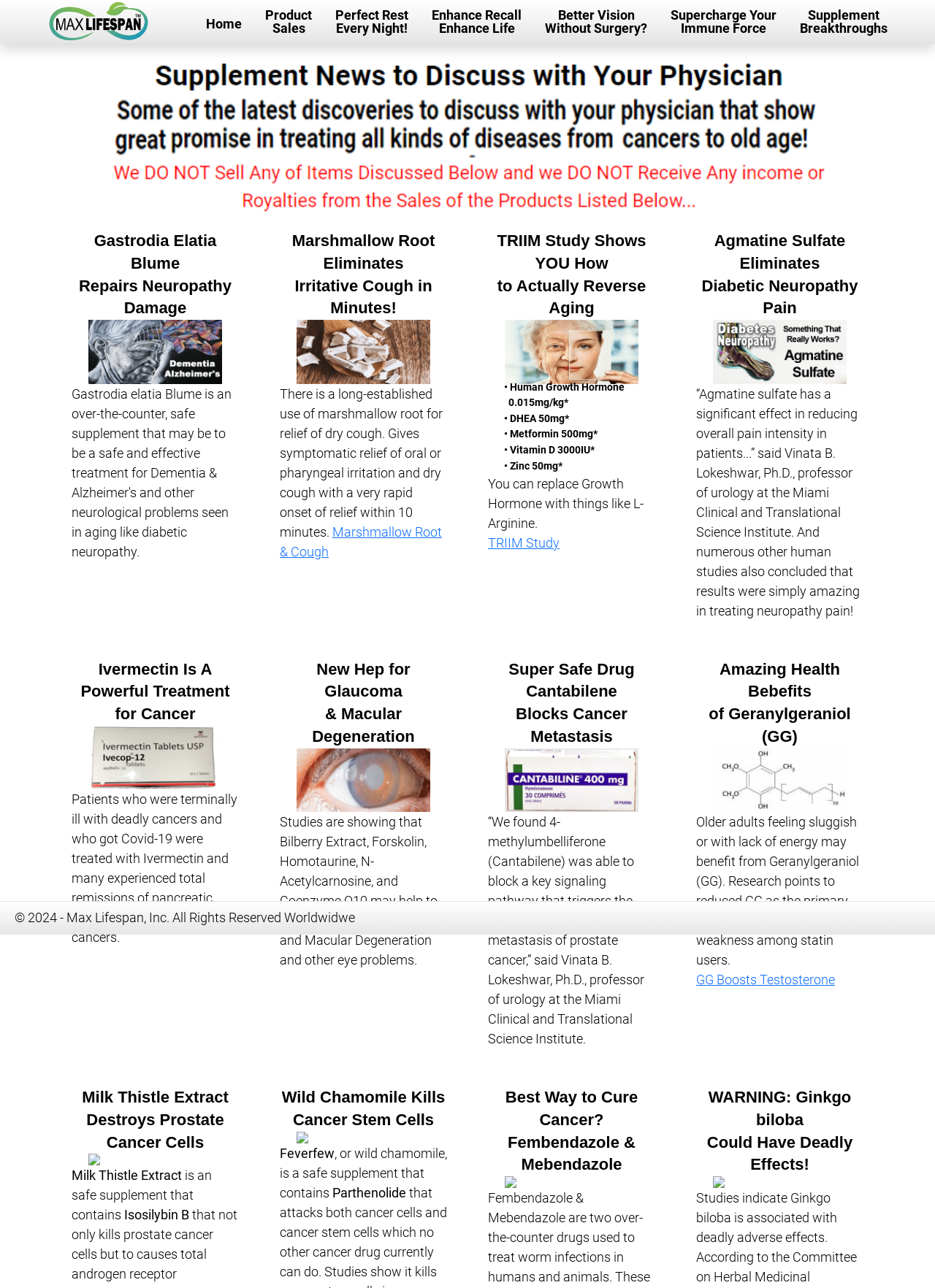Locate the bounding box of the UI element defined by this description: "aria-label="Search"". The coordinates should be given as four float numbers between 0 and 1, formatted as [left, top, right, bottom].

None